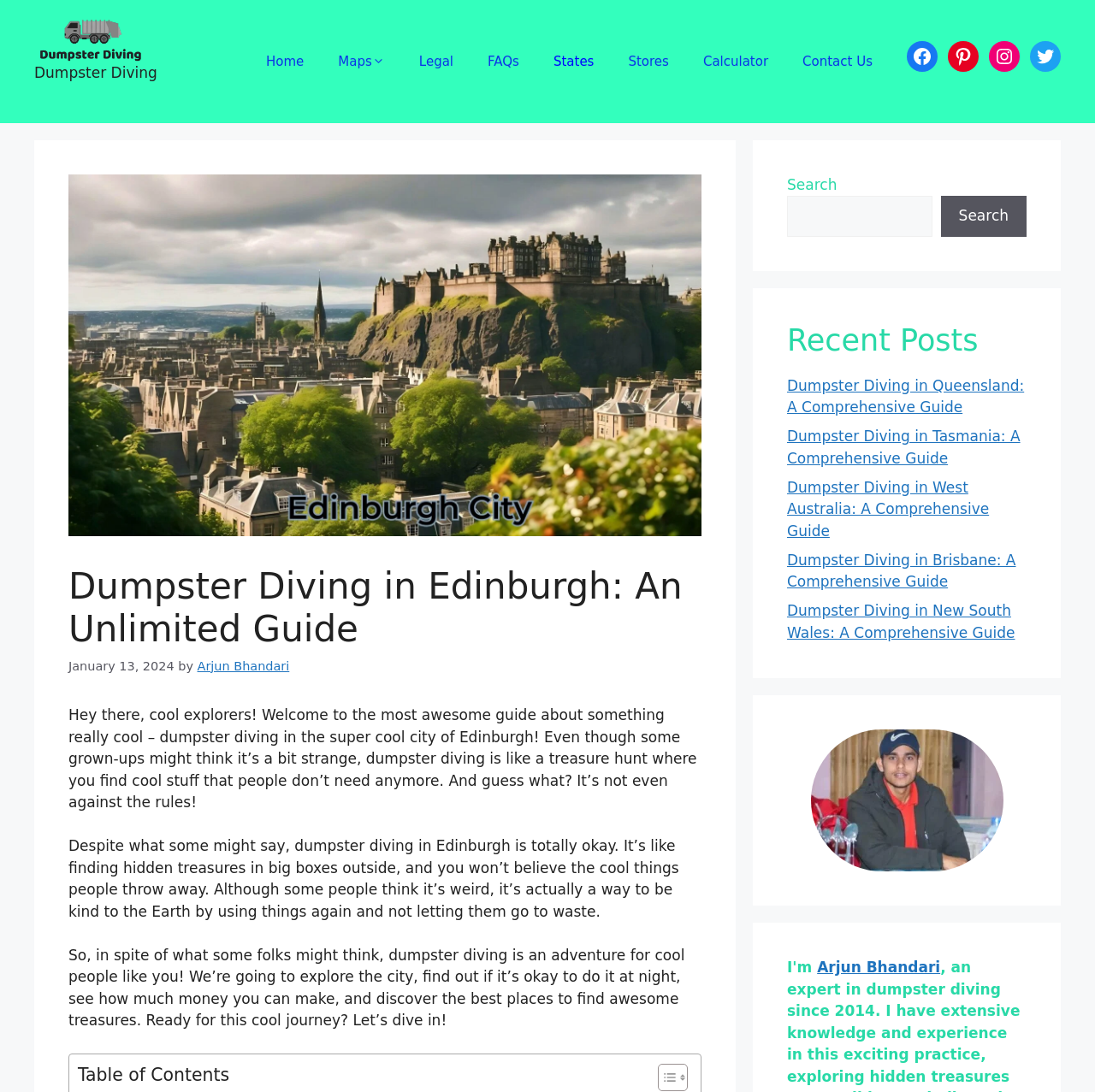What is the author's name of the guide?
Refer to the screenshot and deliver a thorough answer to the question presented.

The author's name is mentioned in the text 'by Arjun Bhandari' and also as a link 'Arjun Bhandari'.